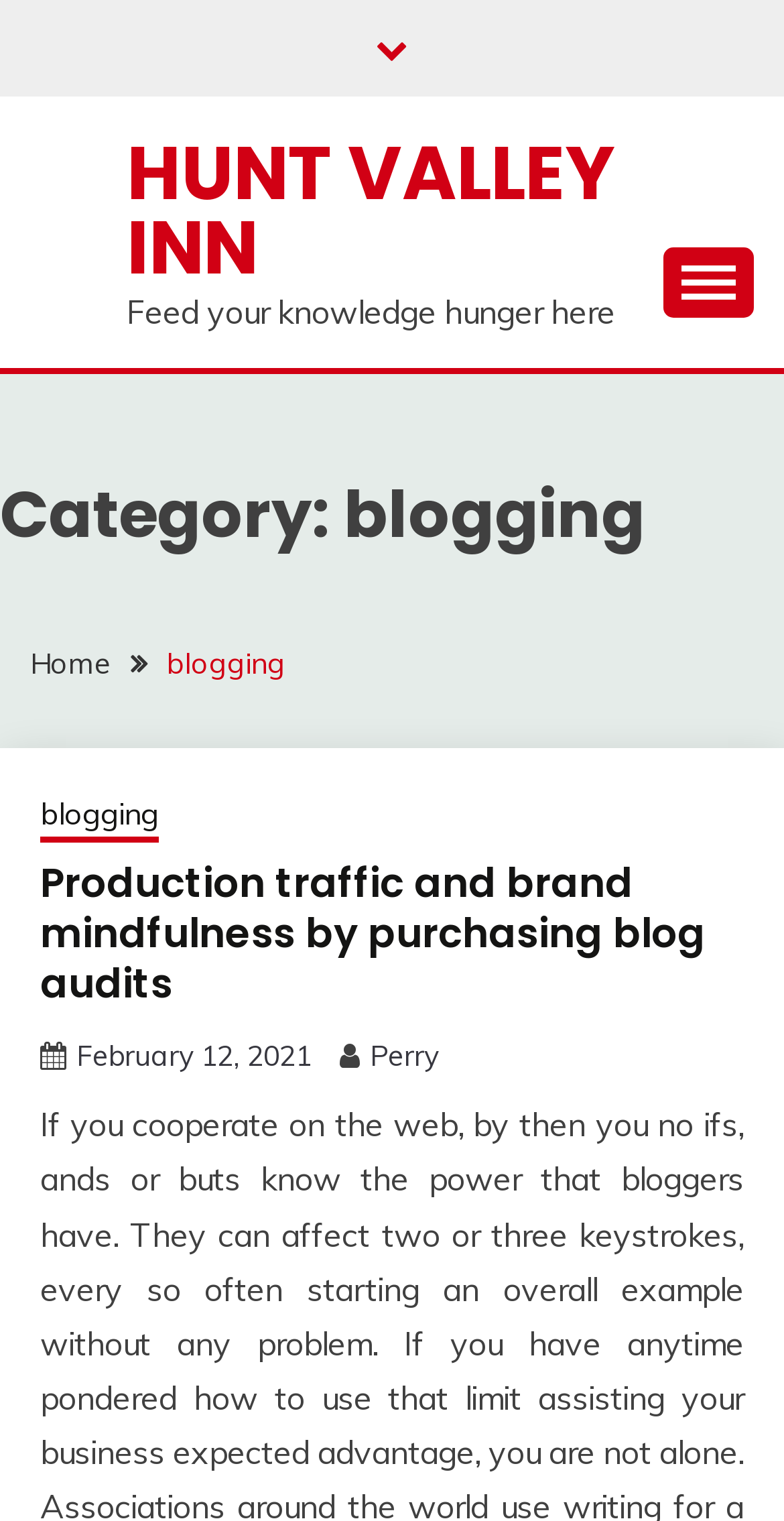When was the blog post published?
Please give a detailed and elaborate answer to the question based on the image.

The publication date of the blog post can be found in the link element with the text 'February 12, 2021' which is a child element of the navigation 'Breadcrumbs'.